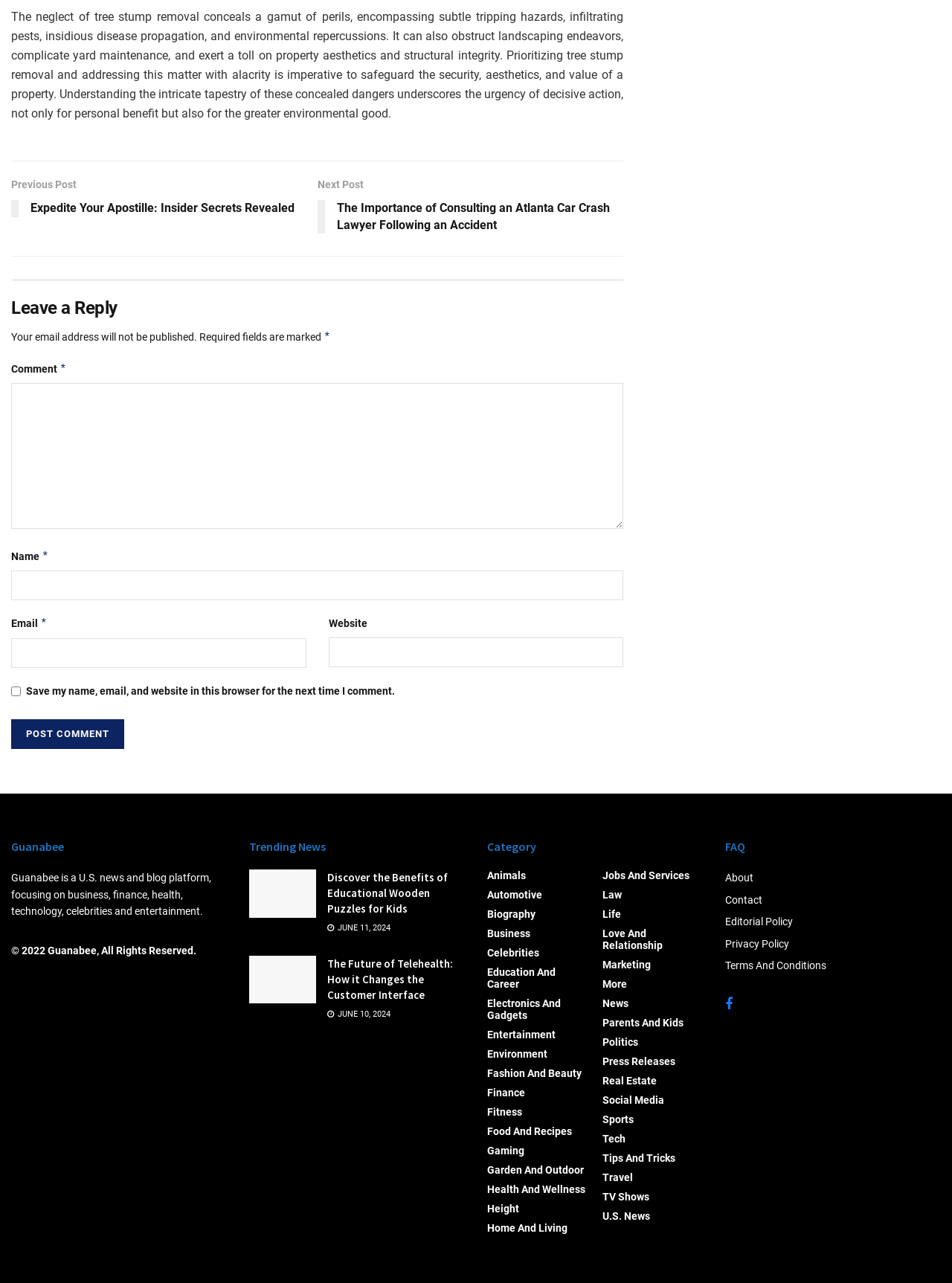Locate the bounding box coordinates of the area you need to click to fulfill this instruction: 'Leave a comment'. The coordinates must be in the form of four float numbers ranging from 0 to 1: [left, top, right, bottom].

[0.012, 0.231, 0.655, 0.25]